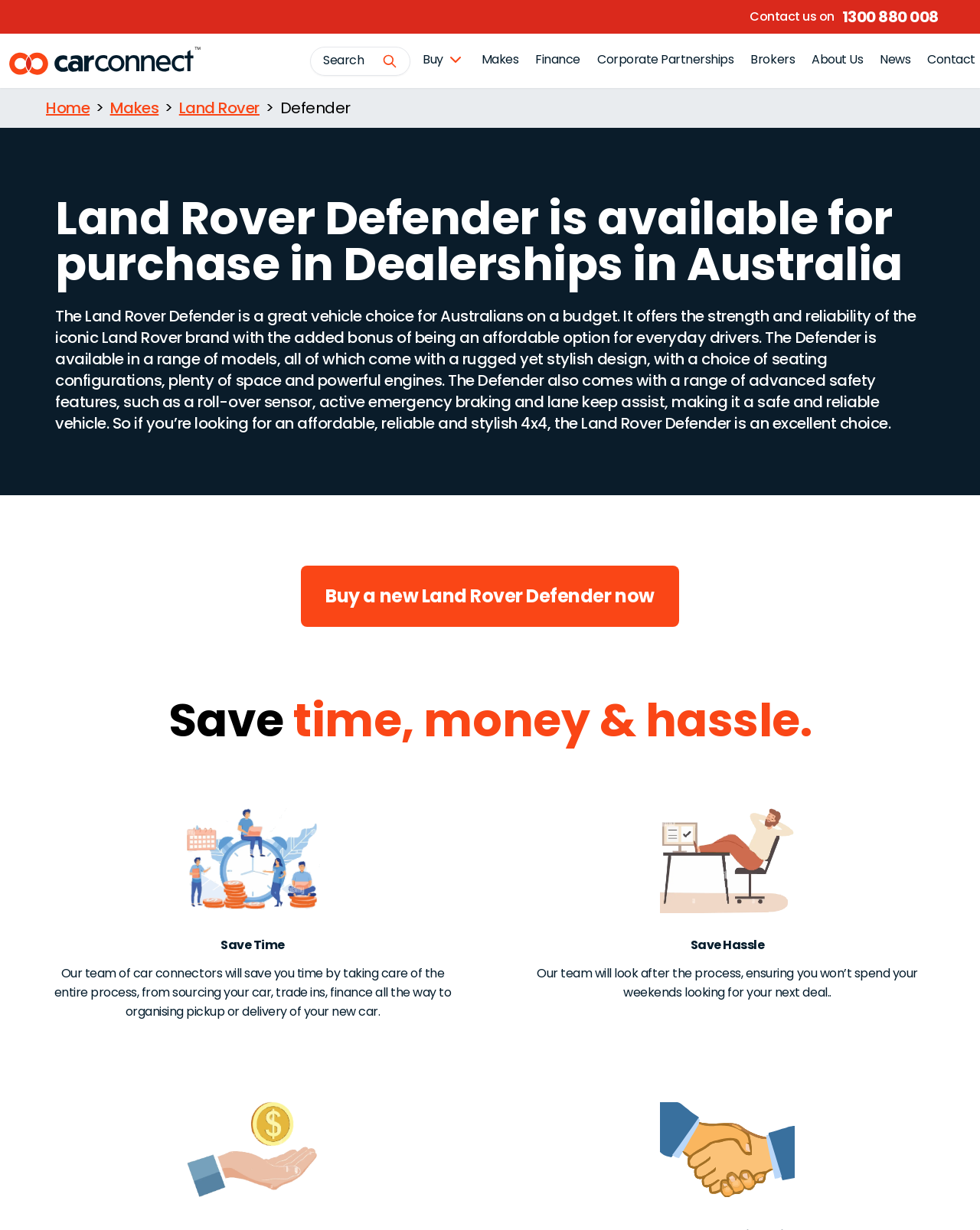How many links are there in the top navigation menu?
Please use the image to deliver a detailed and complete answer.

I counted the links in the top navigation menu, which are 'Makes', 'Finance', 'Corporate Partnerships', 'Brokers', 'About Us', 'News', and 'Contact'.